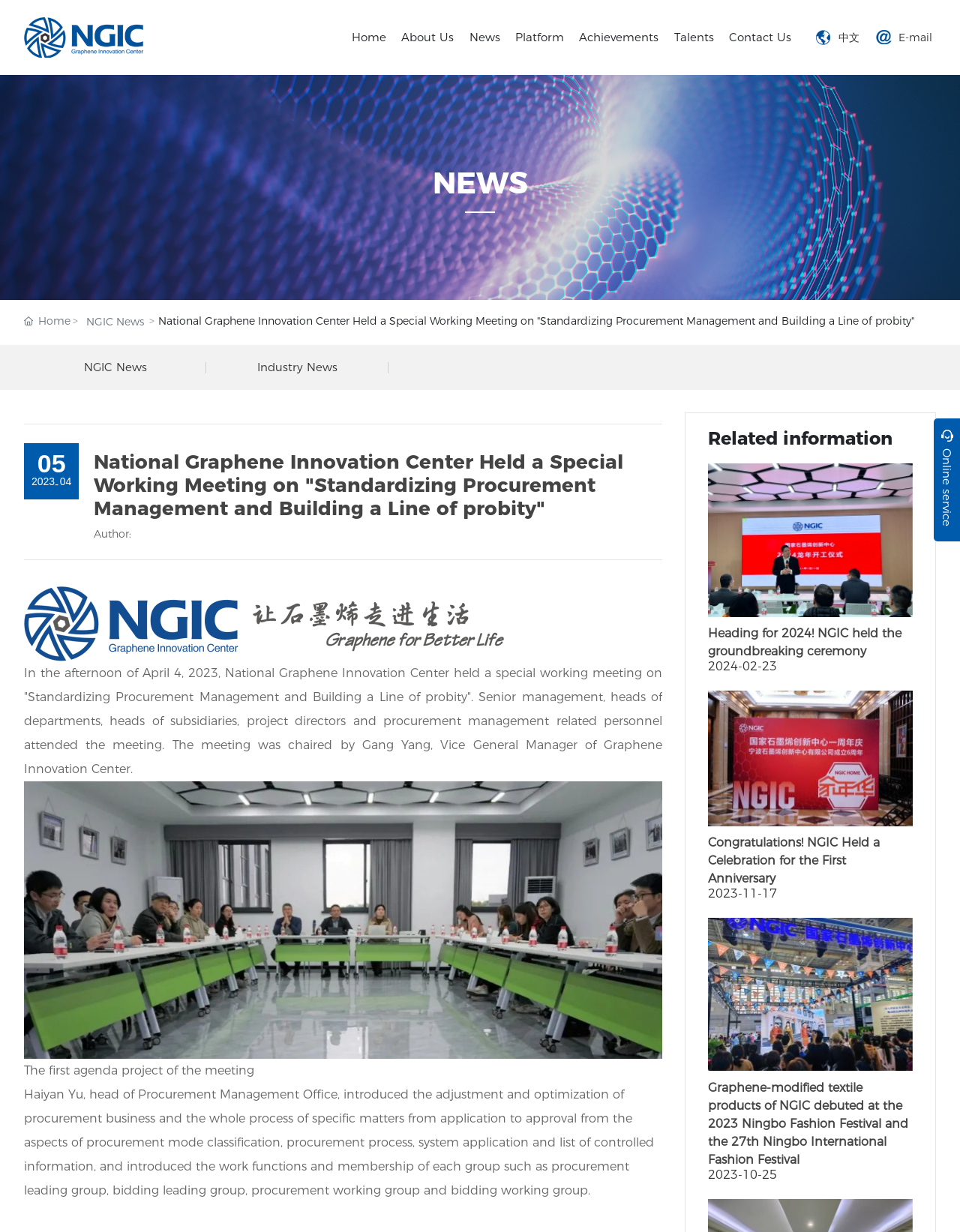What is the topic of the first agenda project?
Examine the screenshot and reply with a single word or phrase.

Procurement business